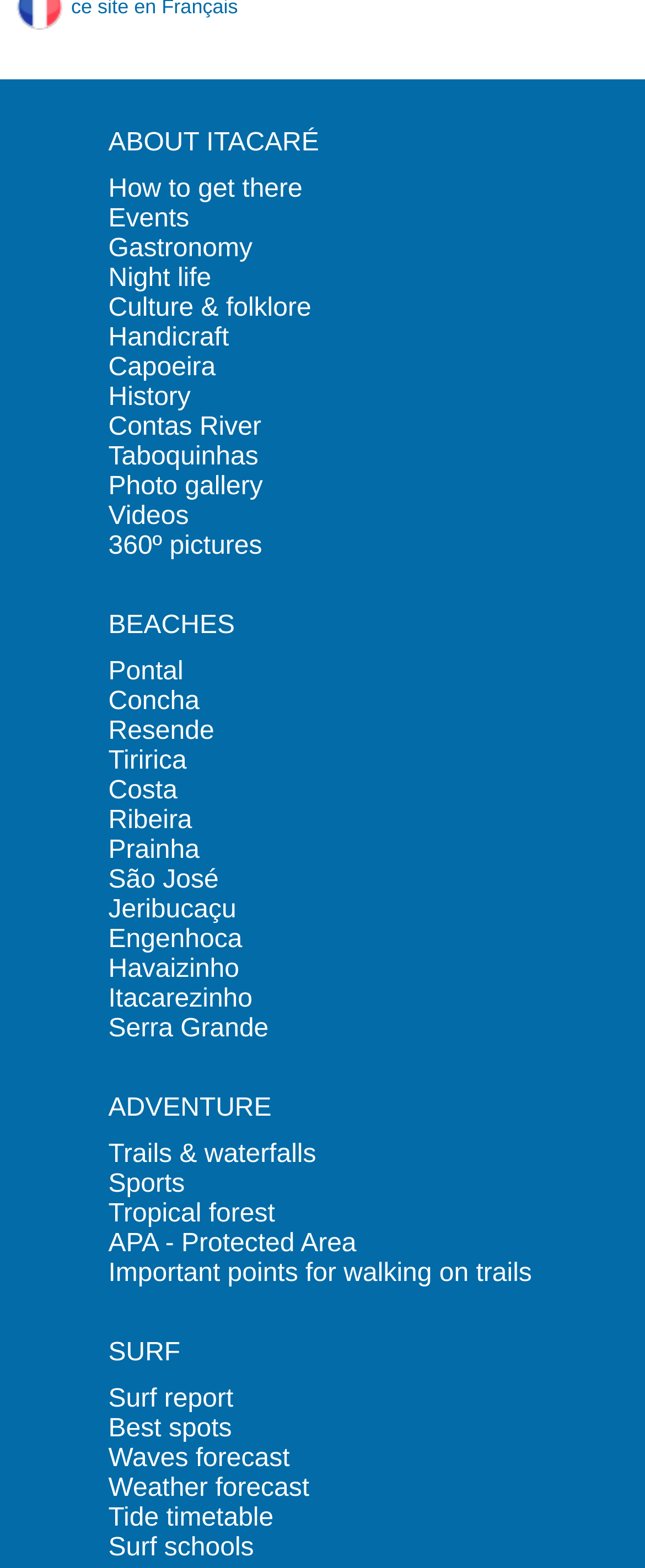How many categories are listed on this webpage?
Utilize the image to construct a detailed and well-explained answer.

I counted the number of main categories listed on the webpage, and there are 5: 'ABOUT ITACARÉ', 'BEACHES', 'ADVENTURE', 'SURF', and others.